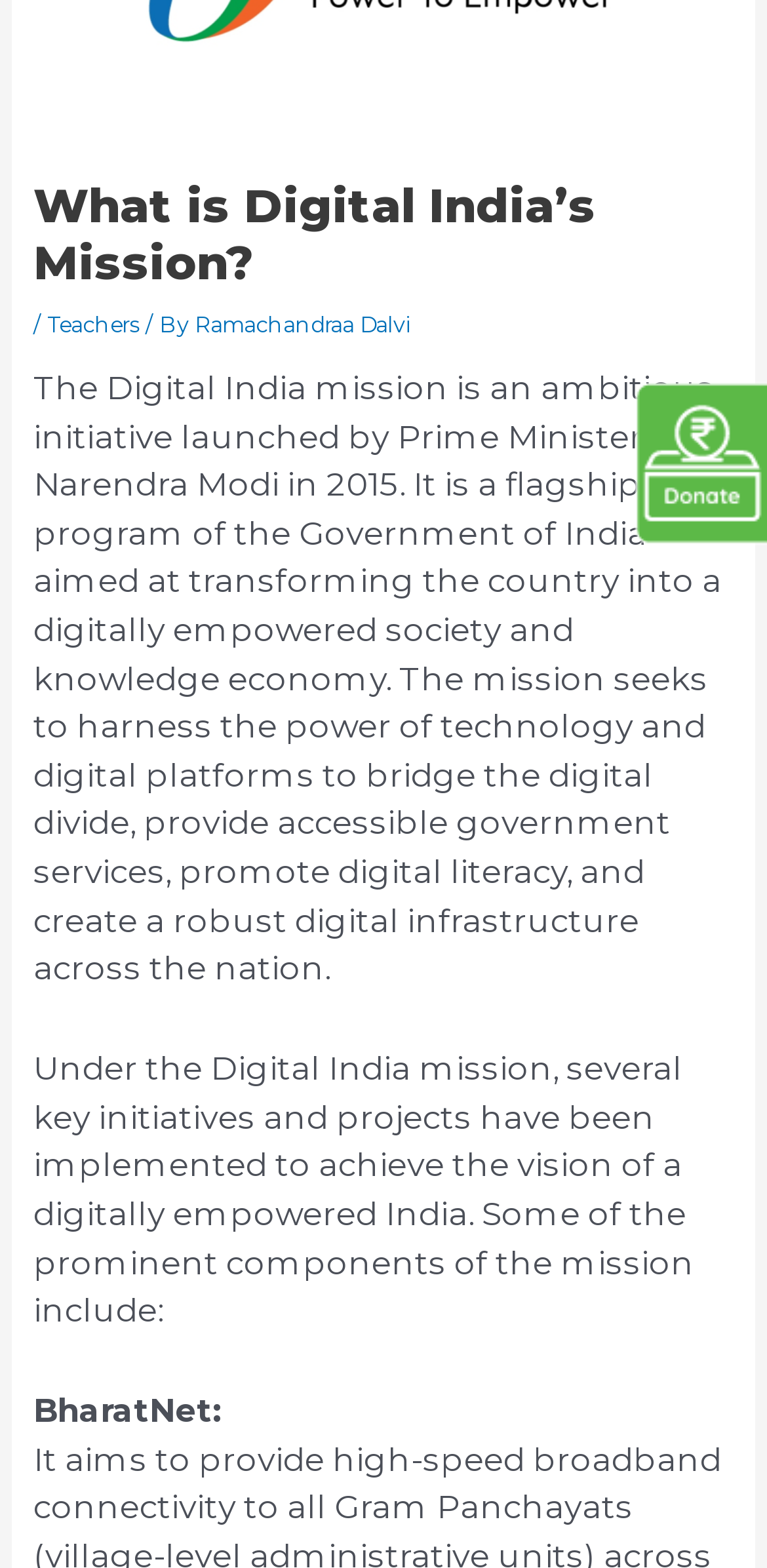Using the format (top-left x, top-left y, bottom-right x, bottom-right y), and given the element description, identify the bounding box coordinates within the screenshot: alt="HACCP-Stacked_Full-Colour-header-image" title="HACCP-Stacked_Full-Colour-header-image"

None